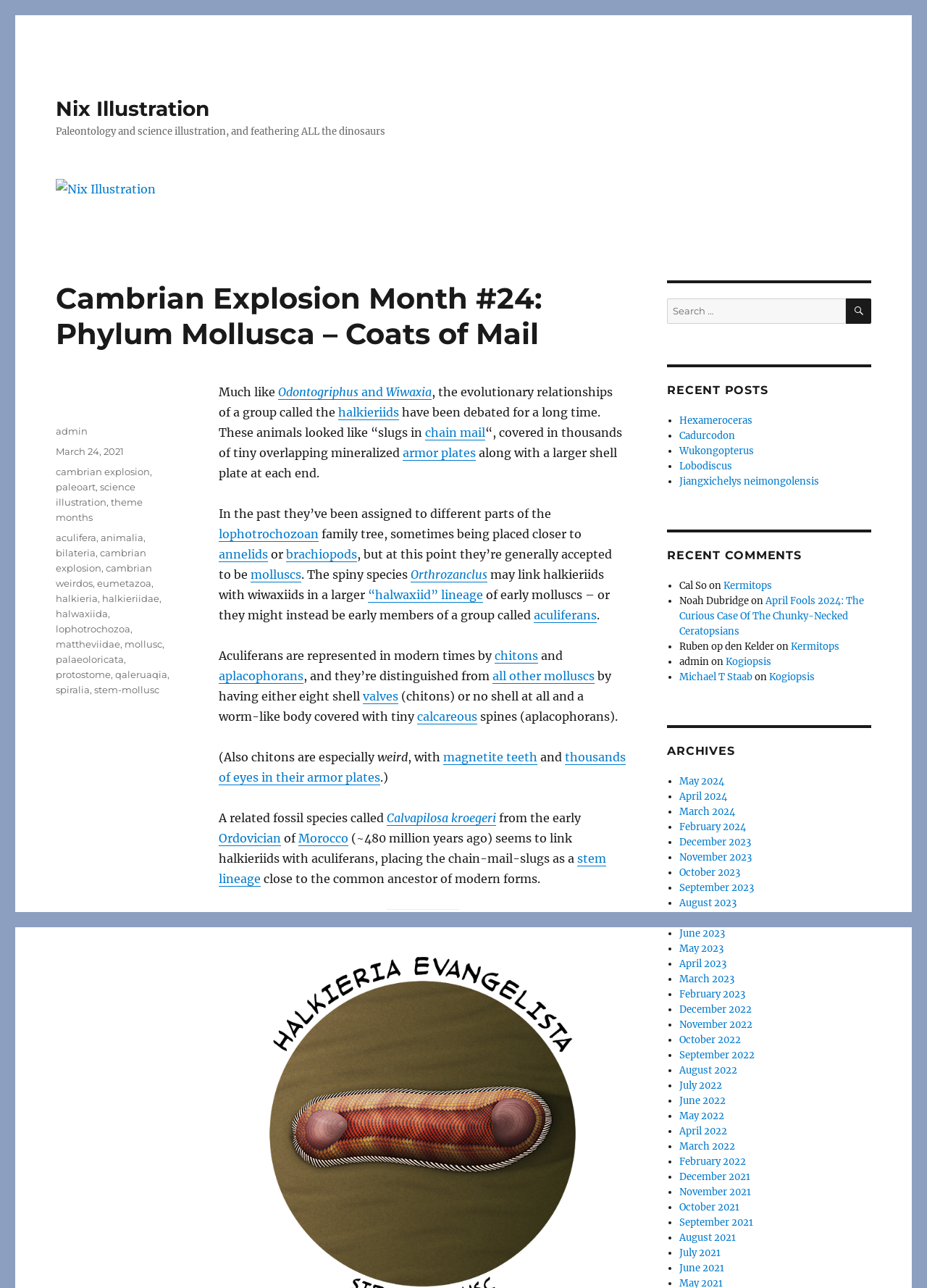Based on the provided description, "Michael T Staab", find the bounding box of the corresponding UI element in the screenshot.

[0.733, 0.521, 0.811, 0.53]